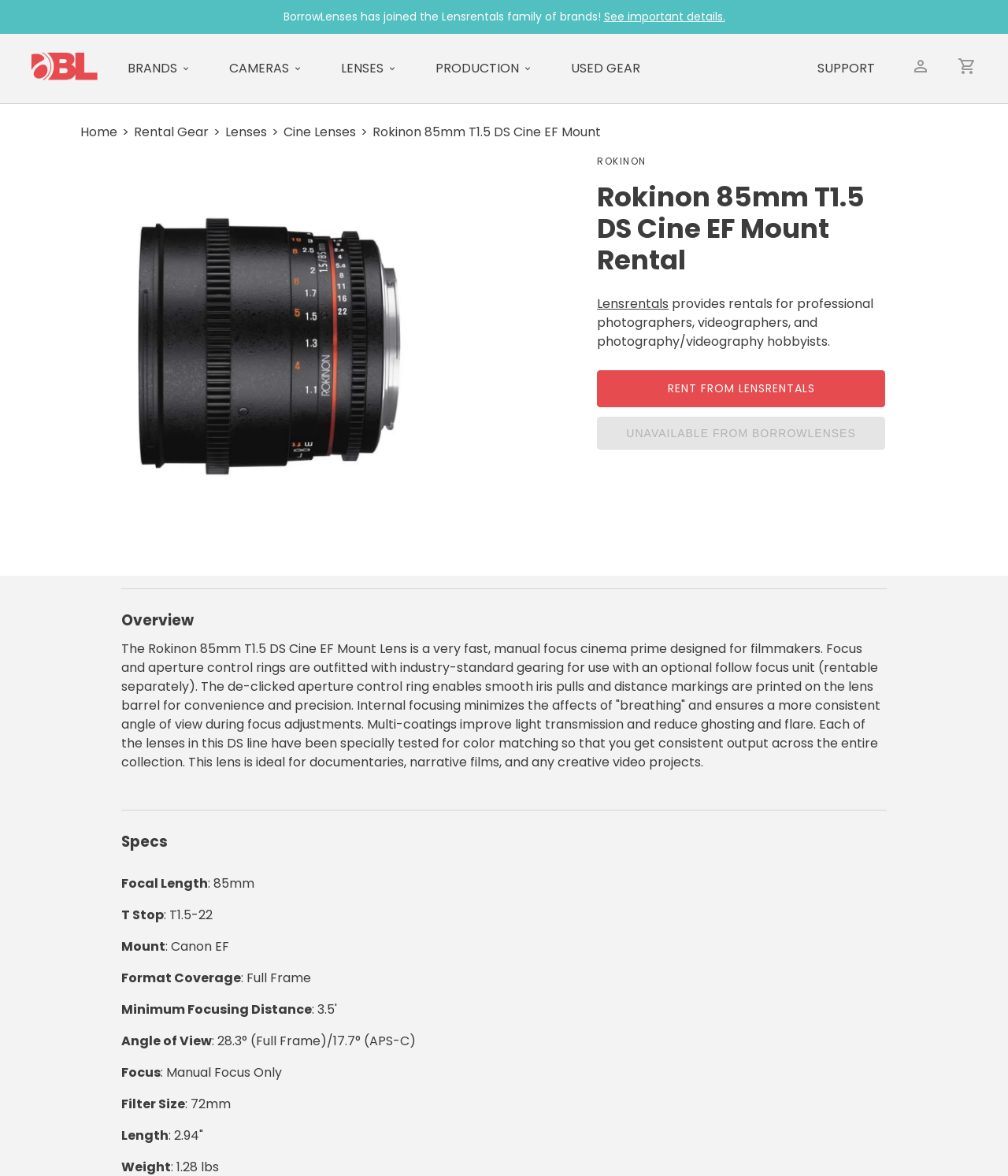Explain the webpage's layout and main content in detail.

The webpage is about renting a Rokinon 85mm T1.5 DS Cine EF Mount lens from BorrowLenses.com. At the top, there is a notification that BorrowLenses has joined the Lensrentals family of brands, with a link to see important details. Below this, there is a BorrowLenses logo on the left, followed by a navigation menu with links to different sections such as Brands, Cameras, Lenses, Production, and Used Gear. On the right side, there is a link to Support and an Account section.

The main content of the page is divided into two sections. On the left, there is a menu with links to Home, Rental Gear, Lenses, Cine Lenses, and the specific lens being rented, Rokinon 85mm T1.5 DS Cine EF Mount. On the right, there is a heading that says "ROKINON" and a subheading that says "Rokinon 85mm T1.5 DS Cine EF Mount Rental". Below this, there is a link to rent from Lensrentals and a button that says "UNAVAILABLE FROM BORROWLENSES" which is disabled.

Below the menu, there is an Overview section that describes the lens as a fast, manual focus cinema prime designed for filmmakers. It highlights the lens's features such as industry-standard gearing, de-clicked aperture control ring, and internal focusing. There is also a Specs section that lists the lens's technical specifications, including focal length, T stop, mount, format coverage, minimum focusing distance, angle of view, and filter size.

Throughout the page, there are no images except for the BorrowLenses logo at the top. The layout is organized, with clear headings and concise text, making it easy to navigate and find information about the lens.